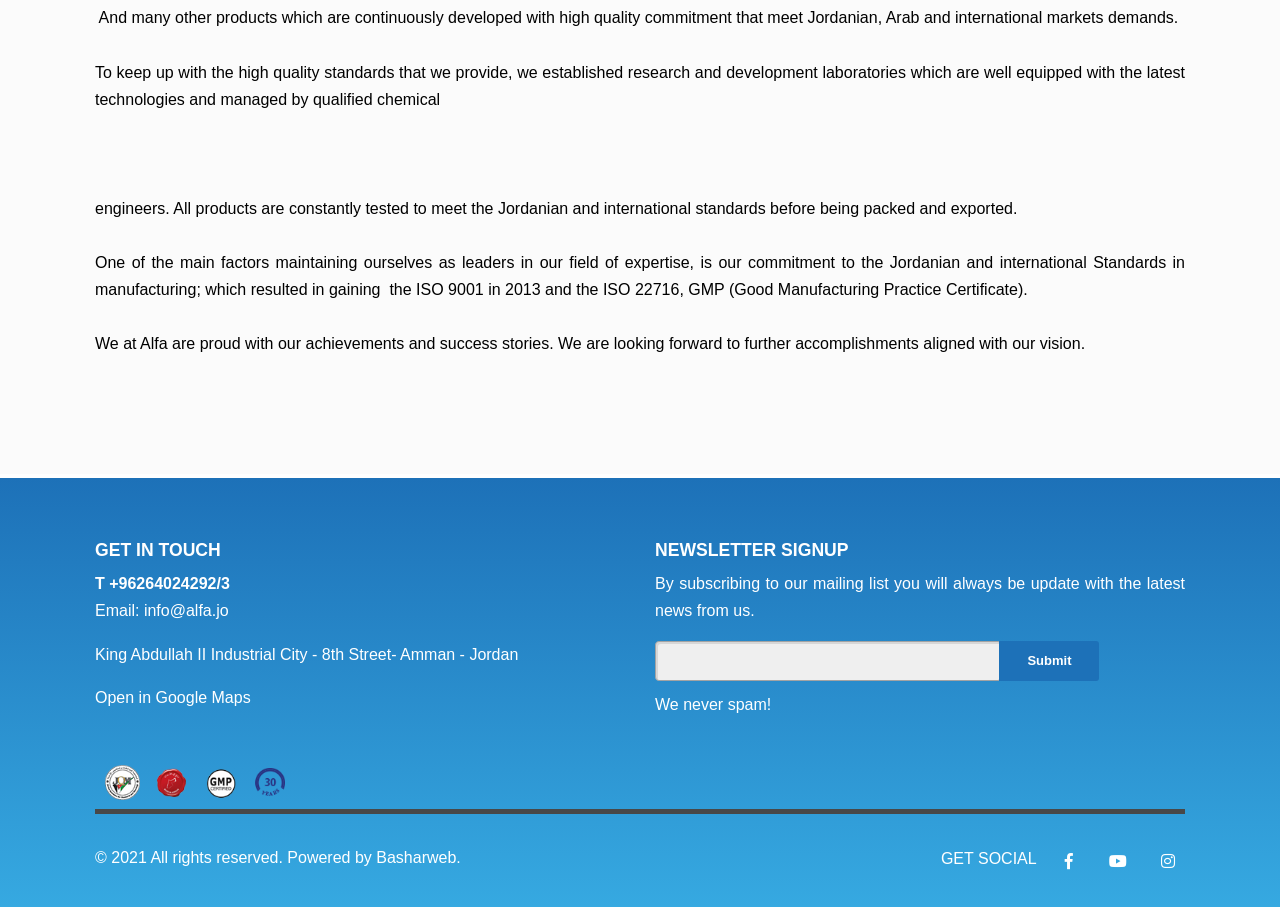Calculate the bounding box coordinates for the UI element based on the following description: "name="ctl00$Crtl_FooterEn$btnReg" value="Submit"". Ensure the coordinates are four float numbers between 0 and 1, i.e., [left, top, right, bottom].

[0.781, 0.706, 0.859, 0.75]